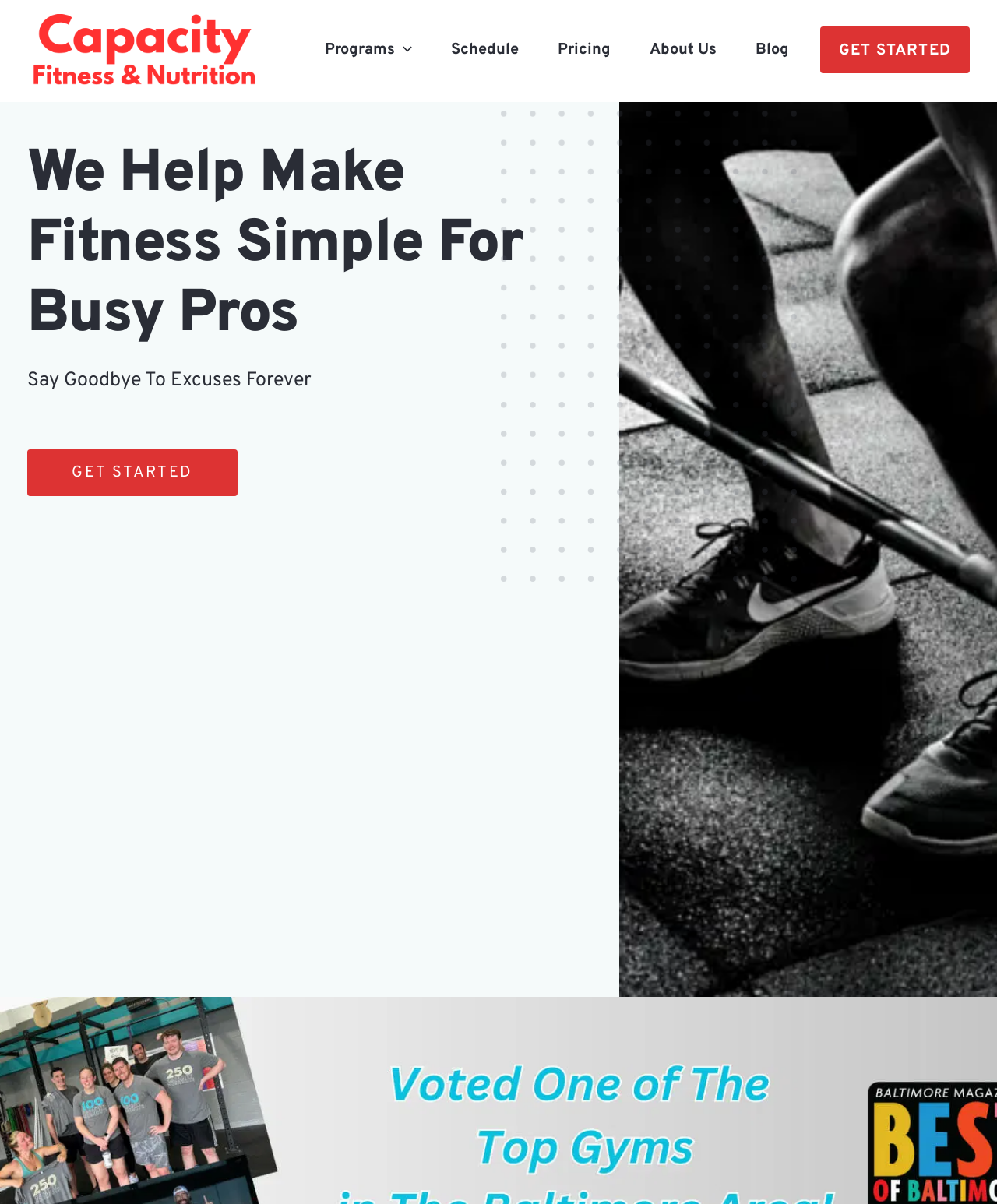Locate the bounding box of the UI element described by: "parent_node: Programs aria-label="Menu Toggle"" in the given webpage screenshot.

[0.396, 0.026, 0.413, 0.057]